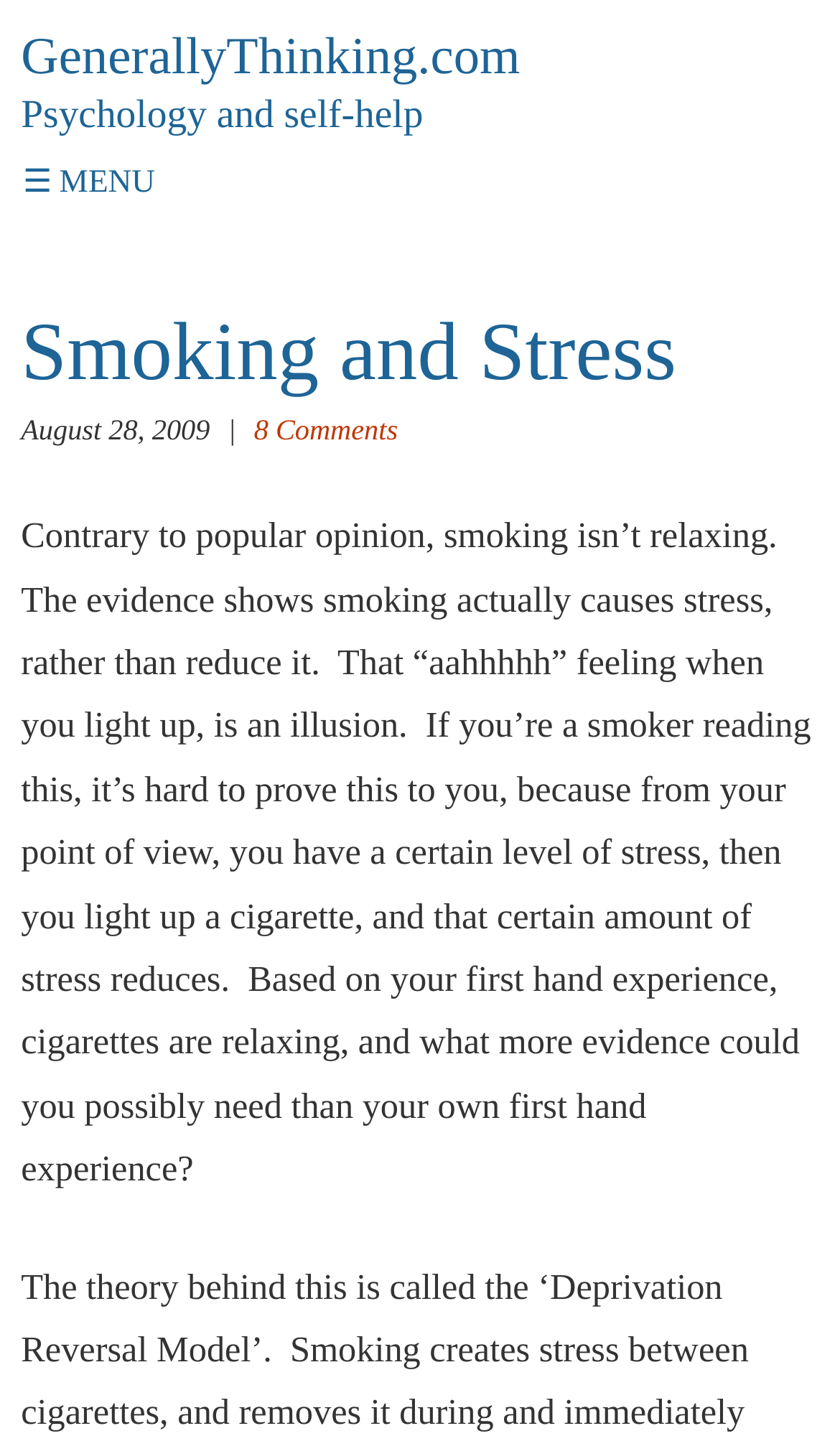What is the purpose of the '☰ MENU' button?
Respond to the question with a single word or phrase according to the image.

To open a menu